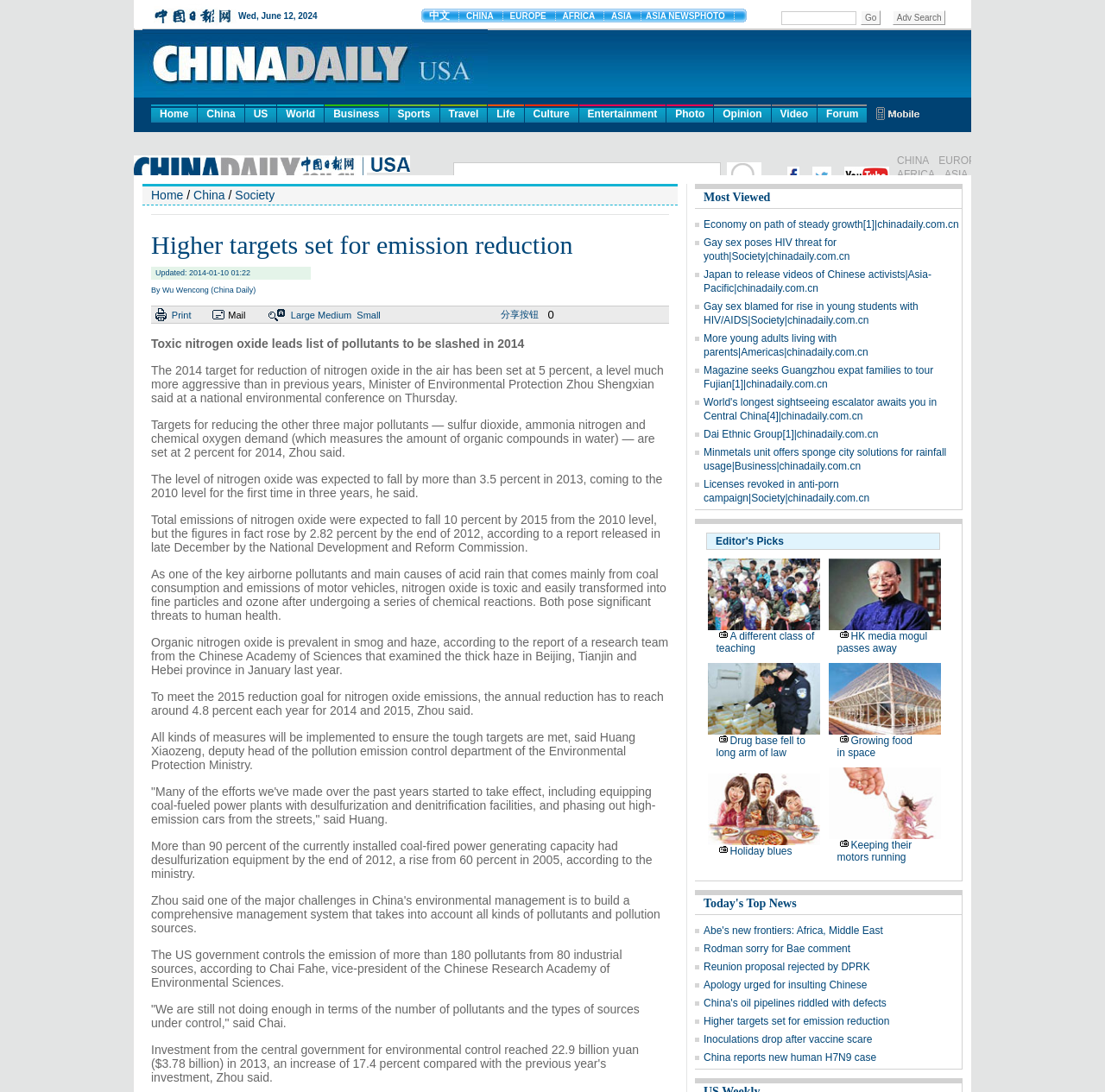Generate a comprehensive description of the webpage.

This webpage is about an article from China Daily, a news website. At the top, there is a navigation menu with links to different sections such as Home, China, US, World, Business, Sports, Travel, Life, Culture, Entertainment, Photo, Opinion, Video, and Forum. Below the navigation menu, there is a heading that reads "Higher targets set for emission reduction" followed by the update time and the author's name.

The main content of the article is divided into several paragraphs, which discuss the targets set for reducing nitrogen oxide emissions in 2014. The article mentions that the target has been set at 5 percent, which is more aggressive than in previous years. It also discusses the targets for reducing other pollutants such as sulfur dioxide, ammonia nitrogen, and chemical oxygen demand.

The article goes on to explain the importance of reducing nitrogen oxide emissions, citing its toxicity and its role in causing acid rain and smog. It also mentions the efforts being made to meet the reduction targets, including the installation of desulfurization and denitrification facilities in coal-fueled power plants and the phasing out of high-emission cars.

On the right side of the webpage, there is a section titled "Most Viewed" with a link to another article titled "Economy on path of steady growth". There are also several social media sharing buttons and a print button at the bottom of the article.

Overall, the webpage has a simple and clean layout, with a focus on presenting the article's content in a clear and easy-to-read manner.